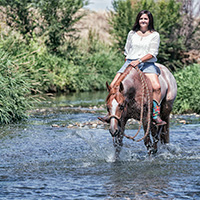What is the atmosphere of the scene?
Please answer the question with a detailed response using the information from the screenshot.

The caption uses words like 'serene', 'relaxed', 'tranquil', and 'harmonious' to describe the scene, which collectively convey a sense of peacefulness and calmness.